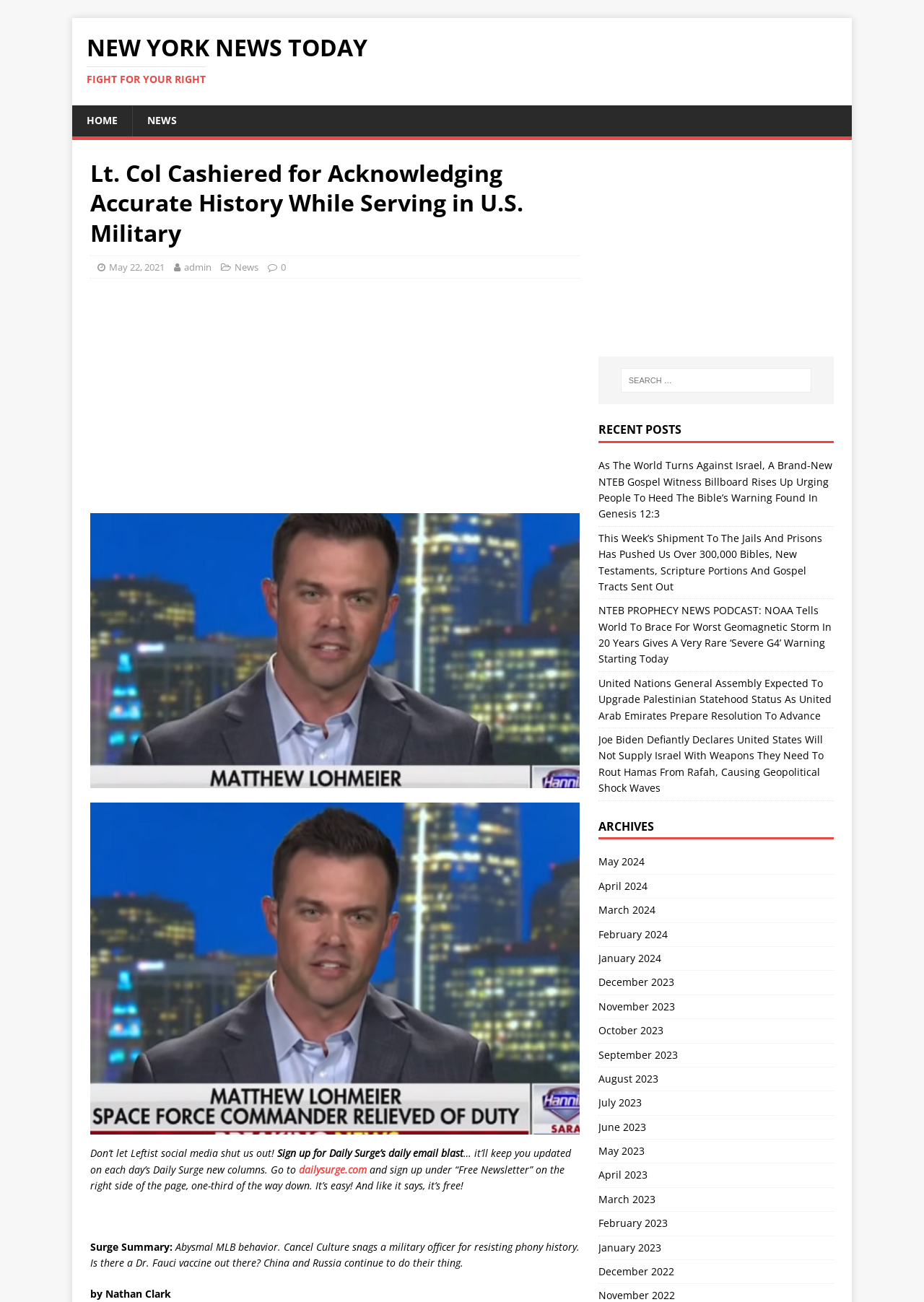Identify the bounding box coordinates of the area you need to click to perform the following instruction: "Search for:".

[0.672, 0.283, 0.878, 0.302]